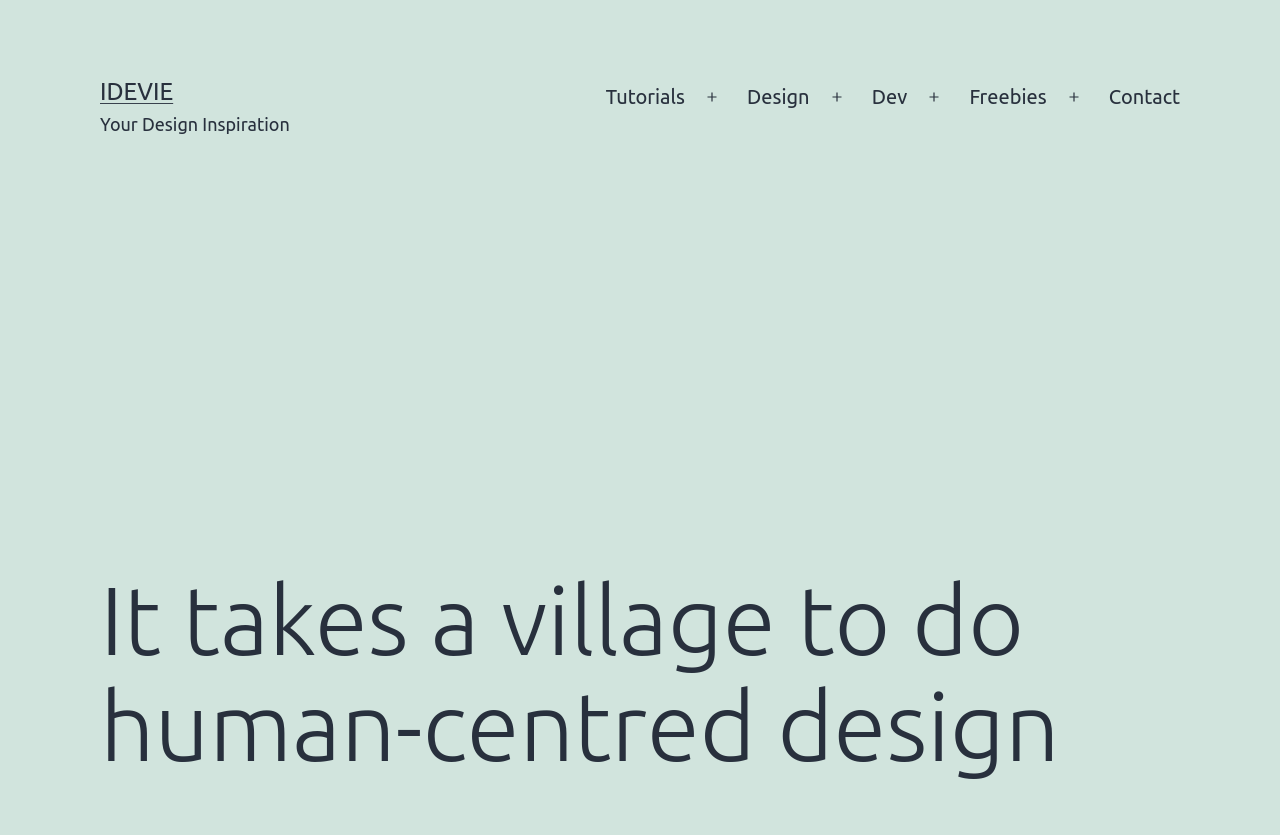Please indicate the bounding box coordinates for the clickable area to complete the following task: "Click on Design". The coordinates should be specified as four float numbers between 0 and 1, i.e., [left, top, right, bottom].

[0.573, 0.086, 0.643, 0.147]